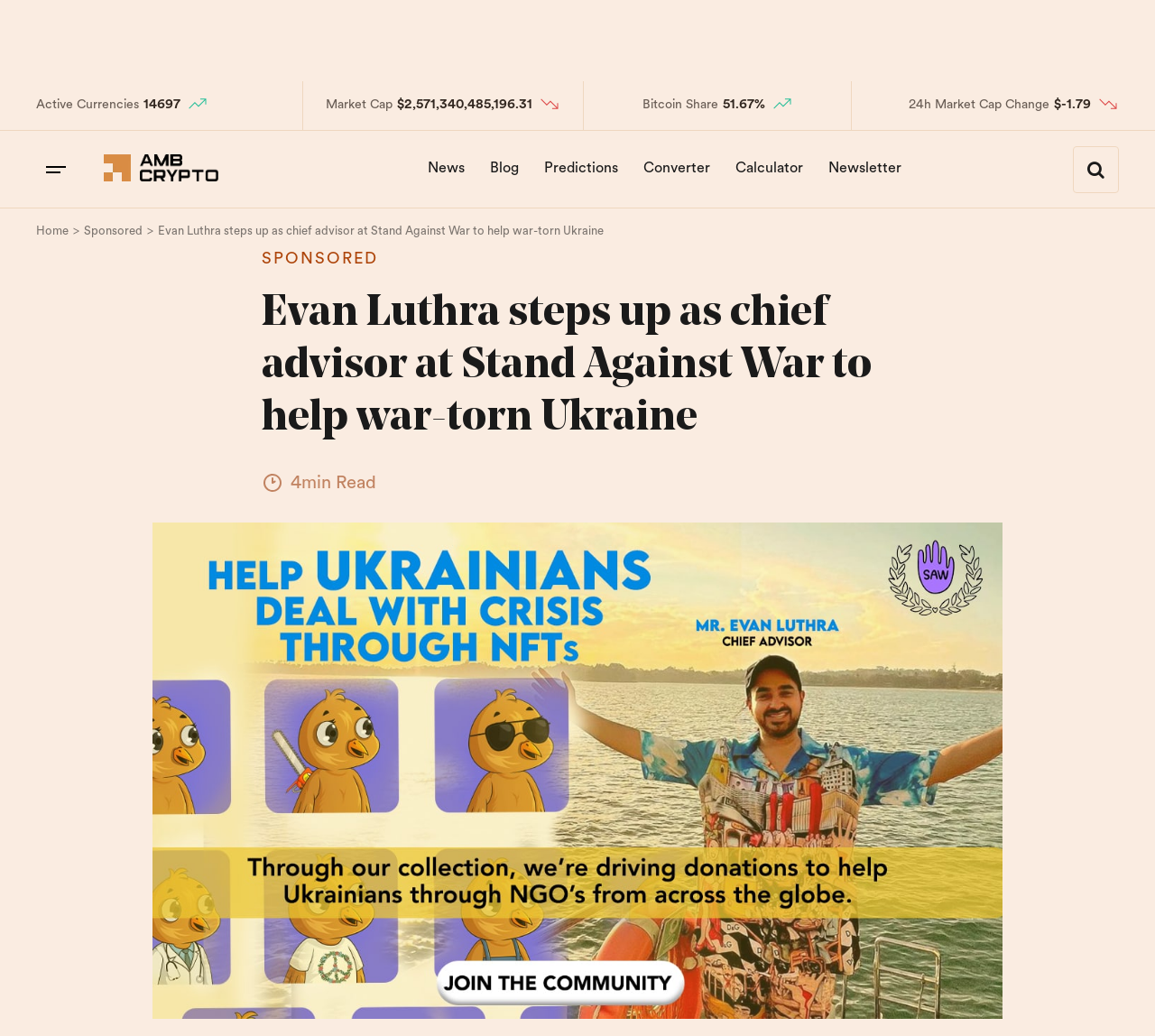Identify the bounding box coordinates of the section that should be clicked to achieve the task described: "View the Home page".

[0.031, 0.215, 0.059, 0.23]